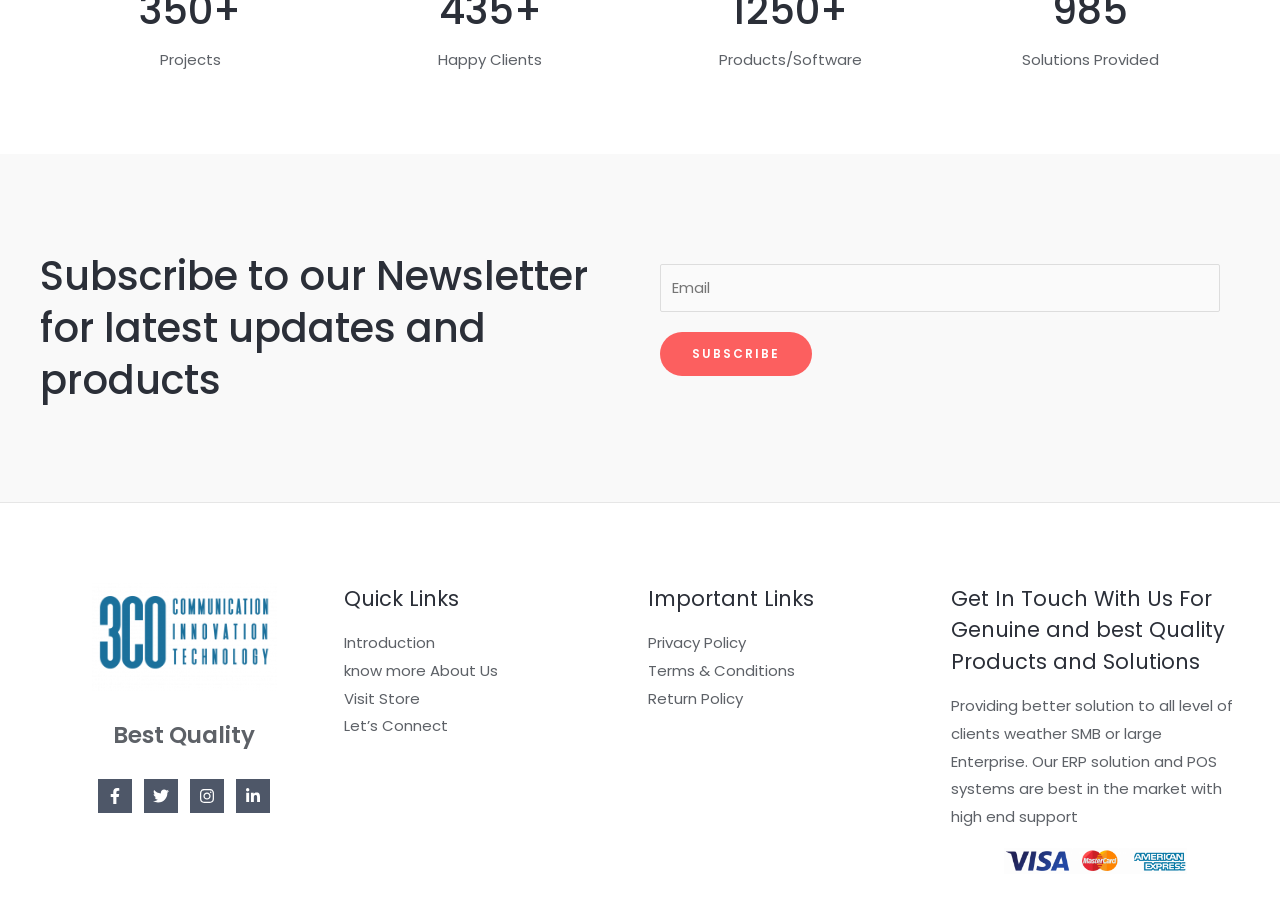Locate the bounding box of the UI element with the following description: "know more About Us".

[0.269, 0.727, 0.389, 0.75]